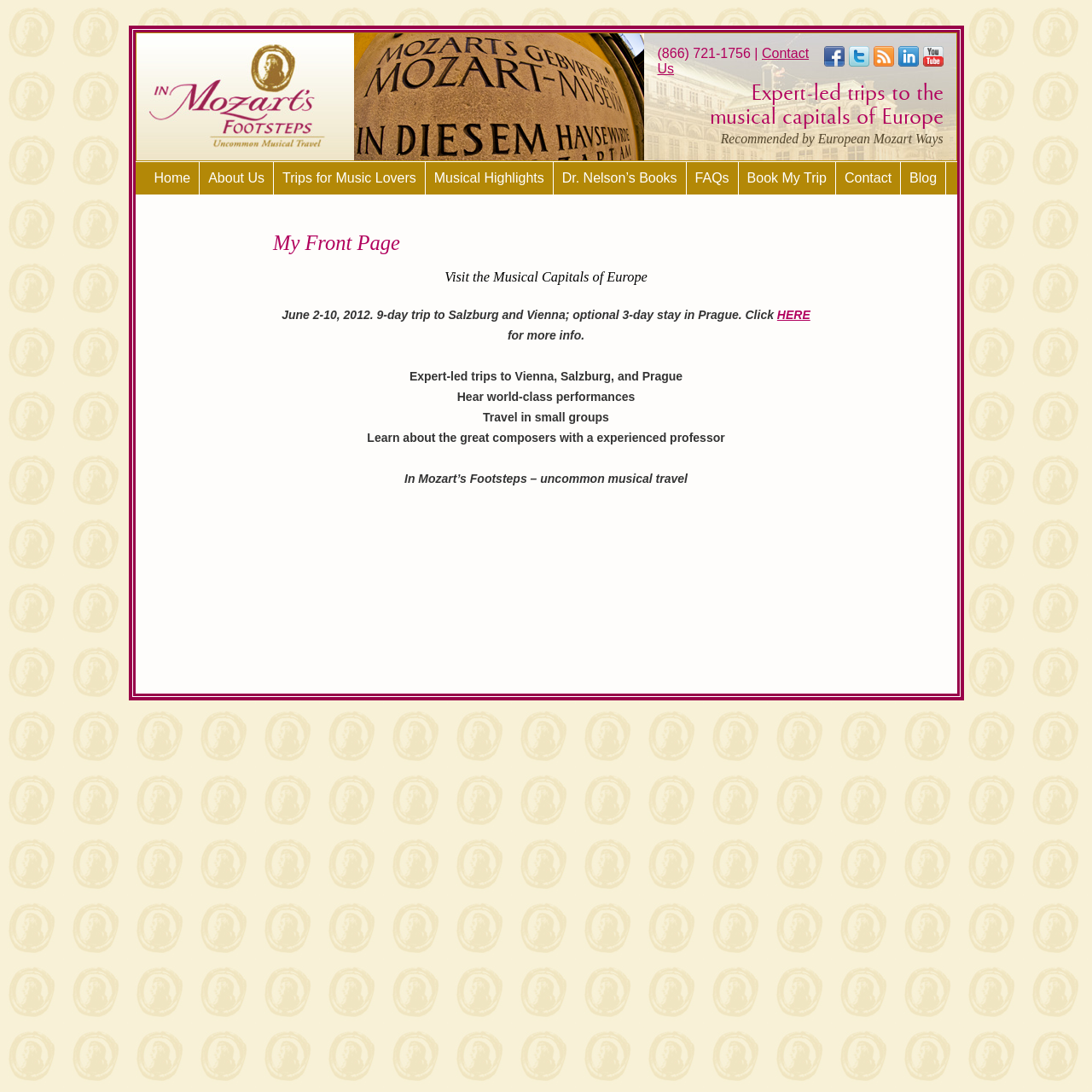Identify the coordinates of the bounding box for the element that must be clicked to accomplish the instruction: "Visit the 'Trips for Music Lovers' page".

[0.251, 0.148, 0.39, 0.178]